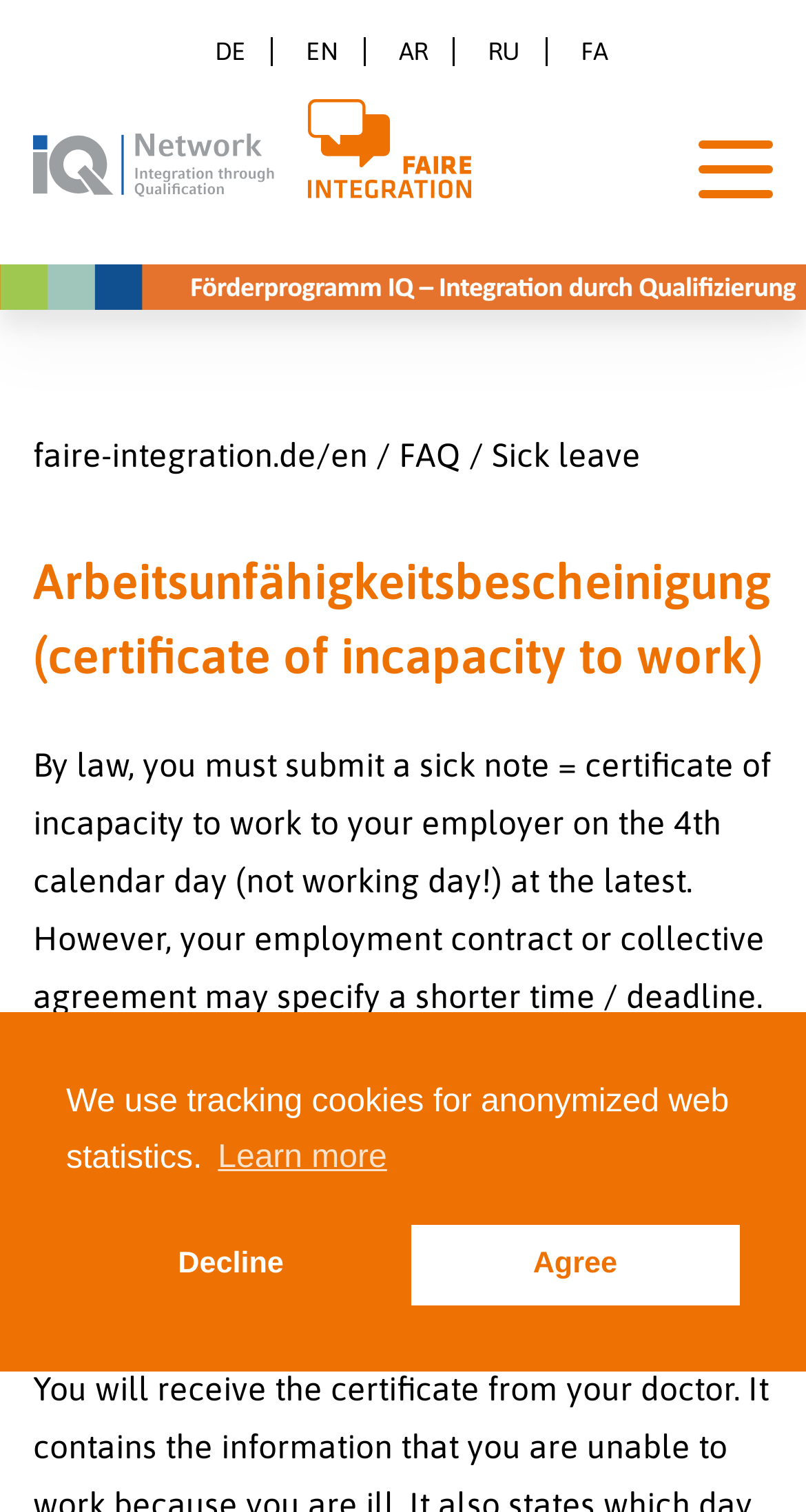Determine the bounding box coordinates for the area you should click to complete the following instruction: "Click the link to IQ Netzwerk".

[0.041, 0.087, 0.342, 0.131]